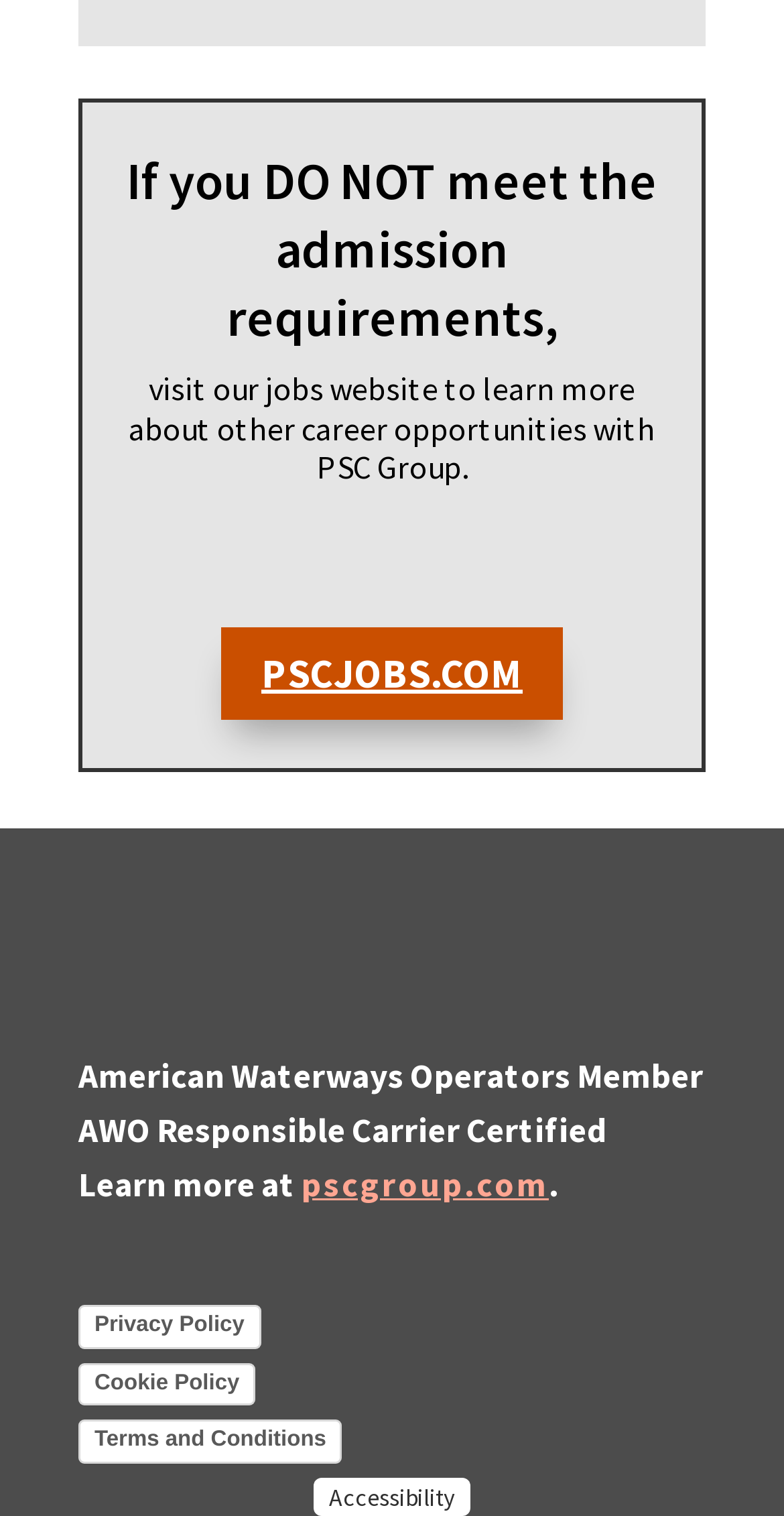Please specify the bounding box coordinates in the format (top-left x, top-left y, bottom-right x, bottom-right y), with values ranging from 0 to 1. Identify the bounding box for the UI component described as follows: PSCJOBS.COM

[0.282, 0.414, 0.718, 0.475]